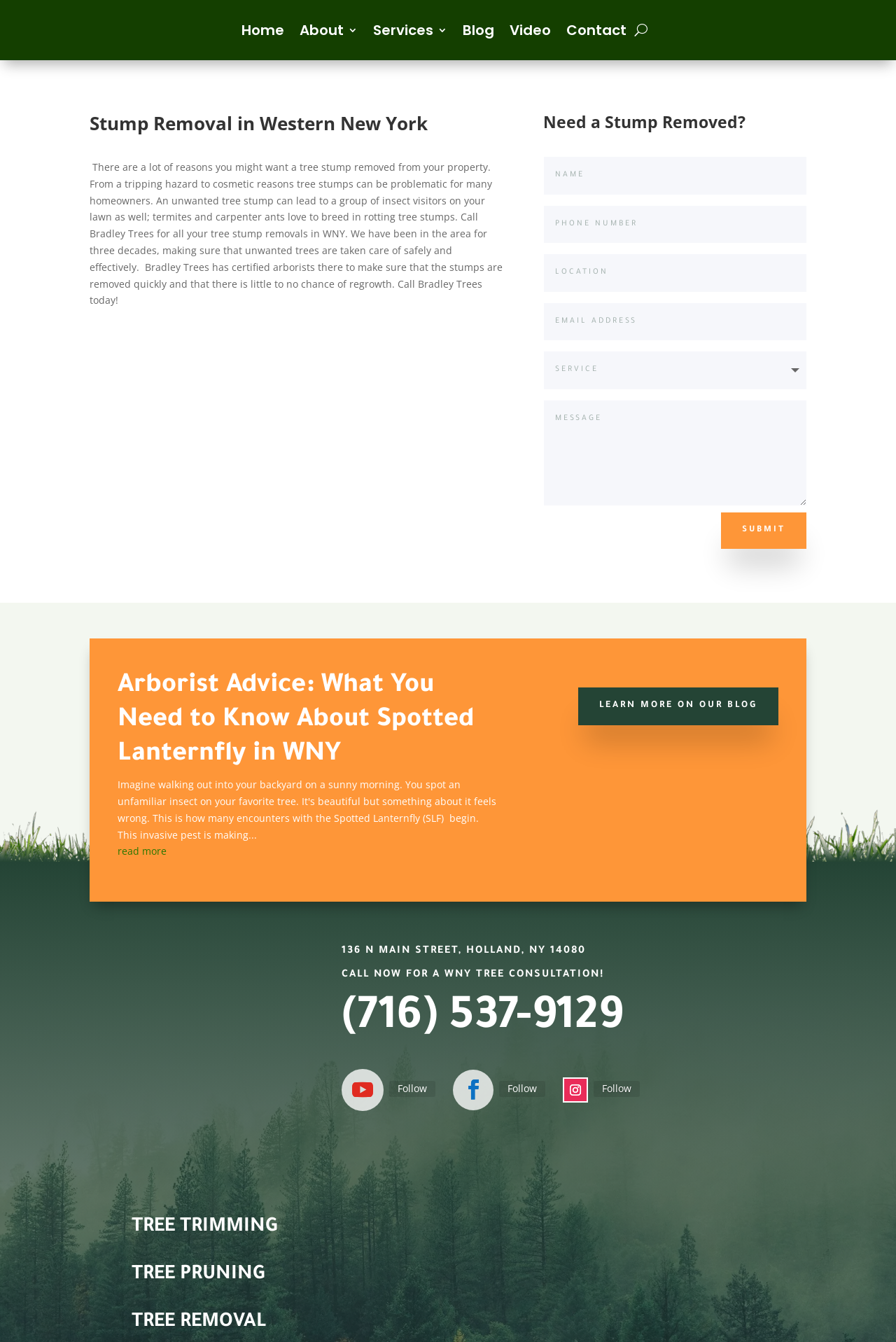Indicate the bounding box coordinates of the element that needs to be clicked to satisfy the following instruction: "Learn more on the blog". The coordinates should be four float numbers between 0 and 1, i.e., [left, top, right, bottom].

[0.645, 0.512, 0.869, 0.54]